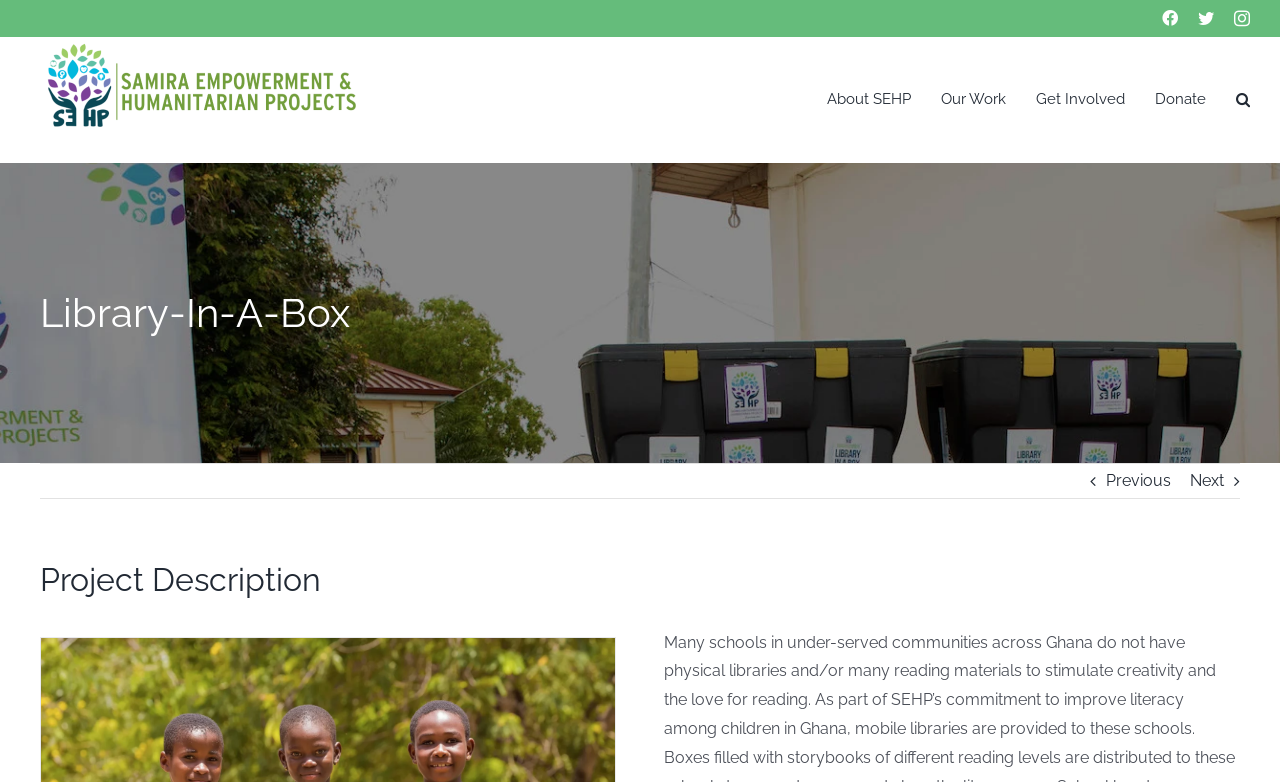Locate the bounding box coordinates of the clickable region necessary to complete the following instruction: "Search". Provide the coordinates in the format of four float numbers between 0 and 1, i.e., [left, top, right, bottom].

[0.966, 0.047, 0.977, 0.207]